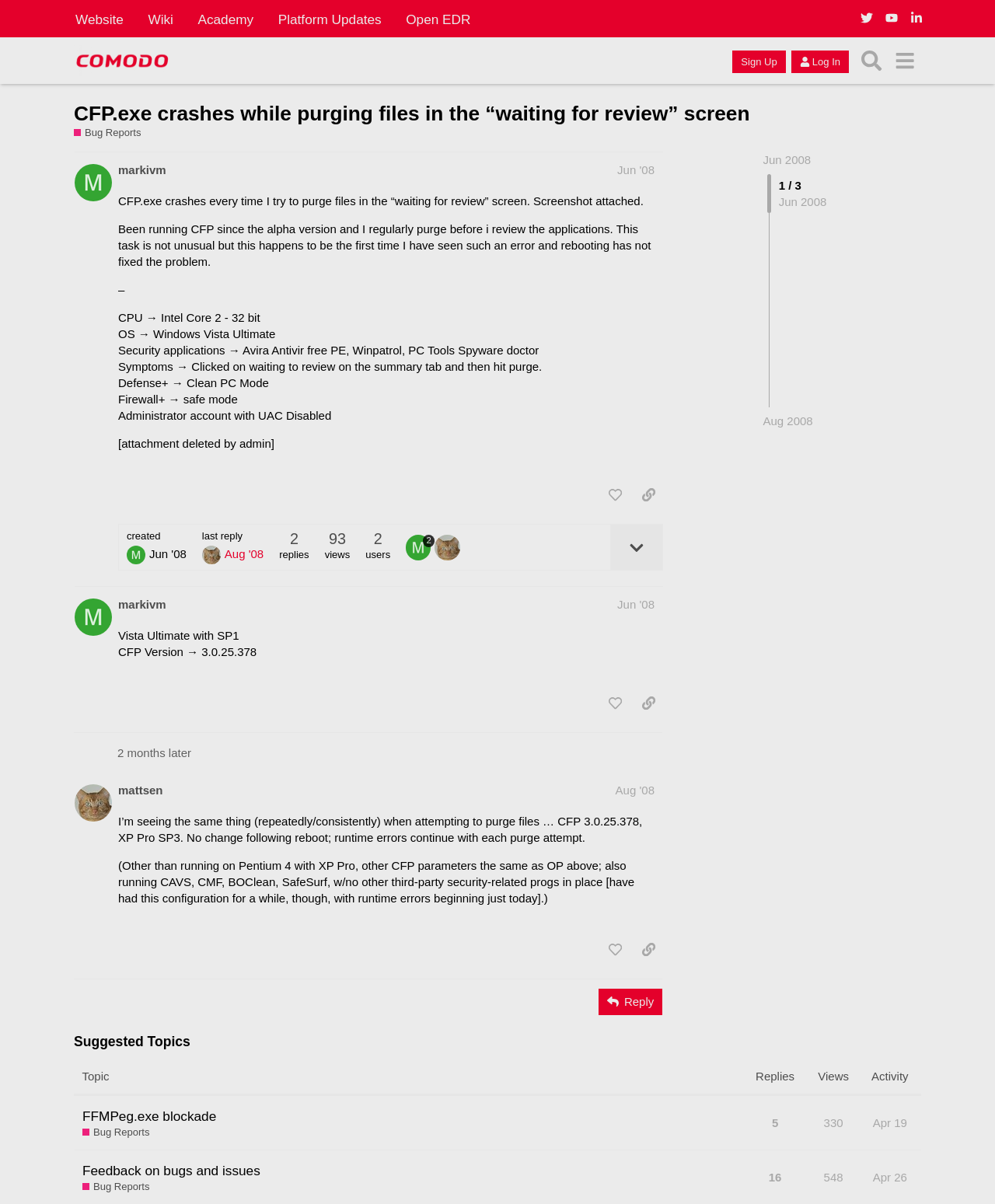Provide a brief response to the question using a single word or phrase: 
What is the operating system mentioned in the first post?

Windows Vista Ultimate